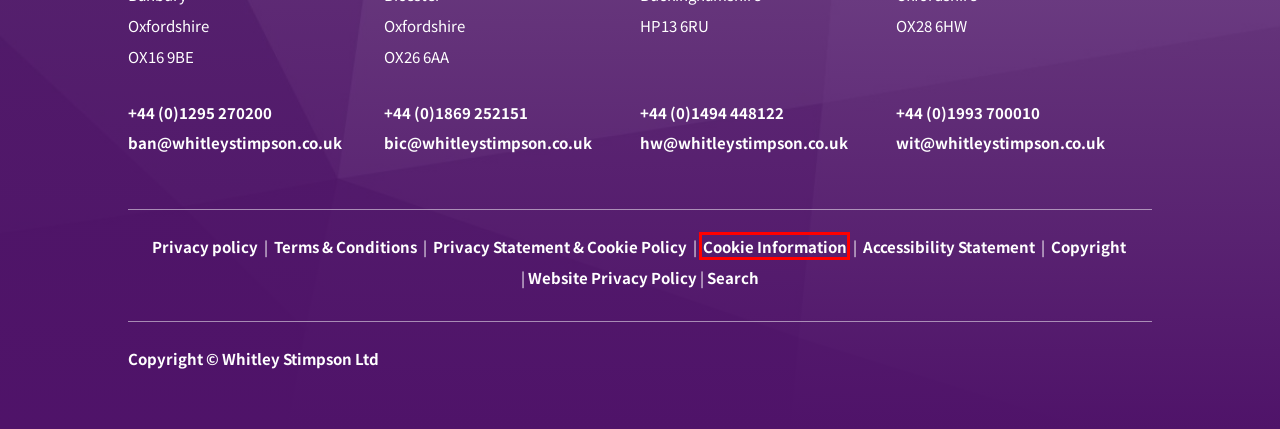Observe the webpage screenshot and focus on the red bounding box surrounding a UI element. Choose the most appropriate webpage description that corresponds to the new webpage after clicking the element in the bounding box. Here are the candidates:
A. Accessibility Statement | Whitley Stimpson
B. Privacy policy | Whitley Stimpson
C. Copyright | Whitley Stimpson
D. Terms and Conditions | Whitley Stimpson
E. Privacy Statement & Cookie Policy | Whitley Stimpson
F. Website Privacy Policy | Whitley Stimpson
G. Cookie Information | Whitley Stimpson
H. Search | Whitley Stimpson

G